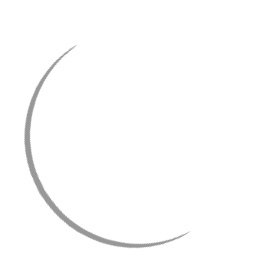What is the height of the ceramic dog piggy bank?
Refer to the image and provide a one-word or short phrase answer.

12 inches